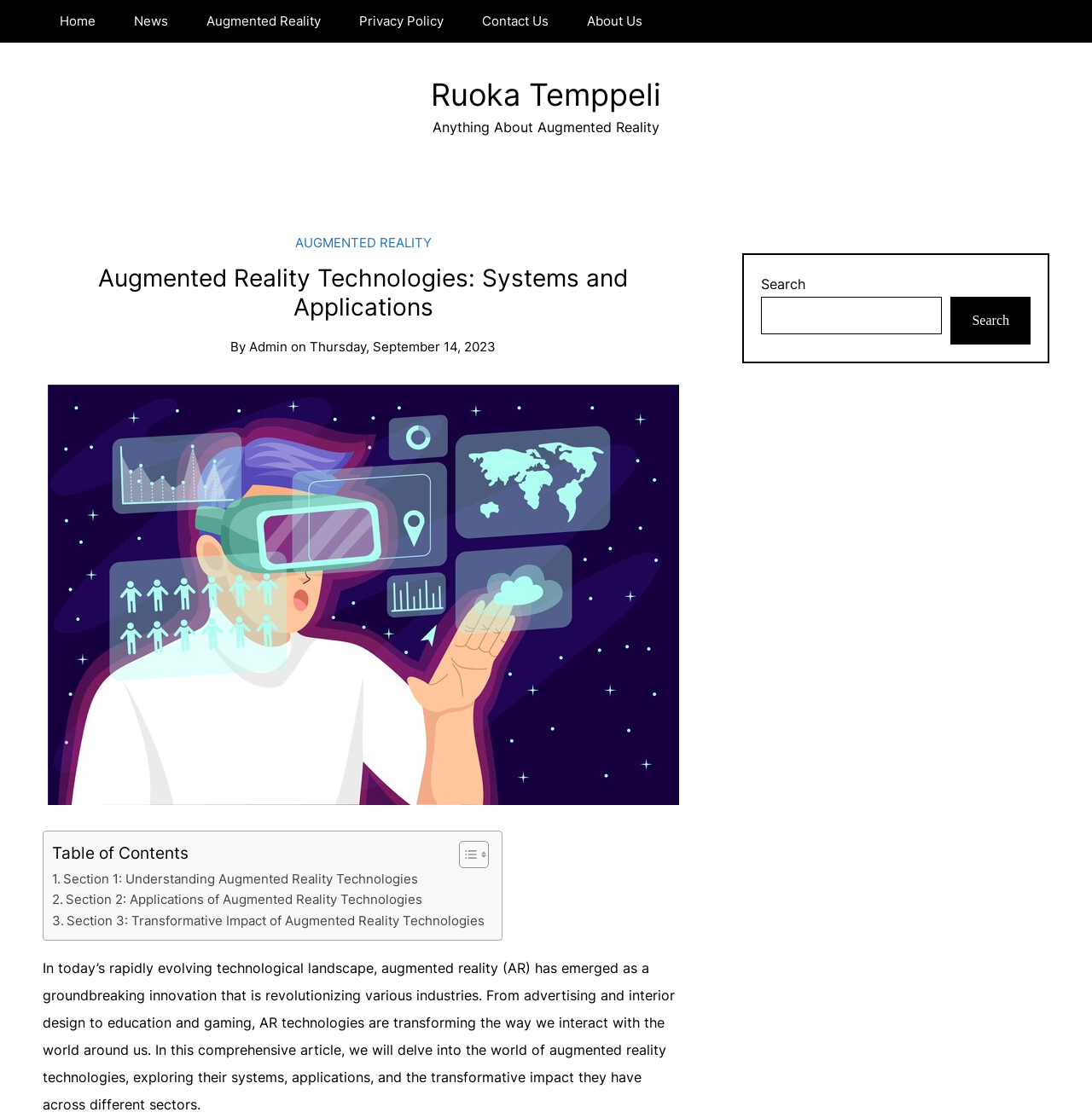Locate and generate the text content of the webpage's heading.

Augmented Reality Technologies: Systems and Applications